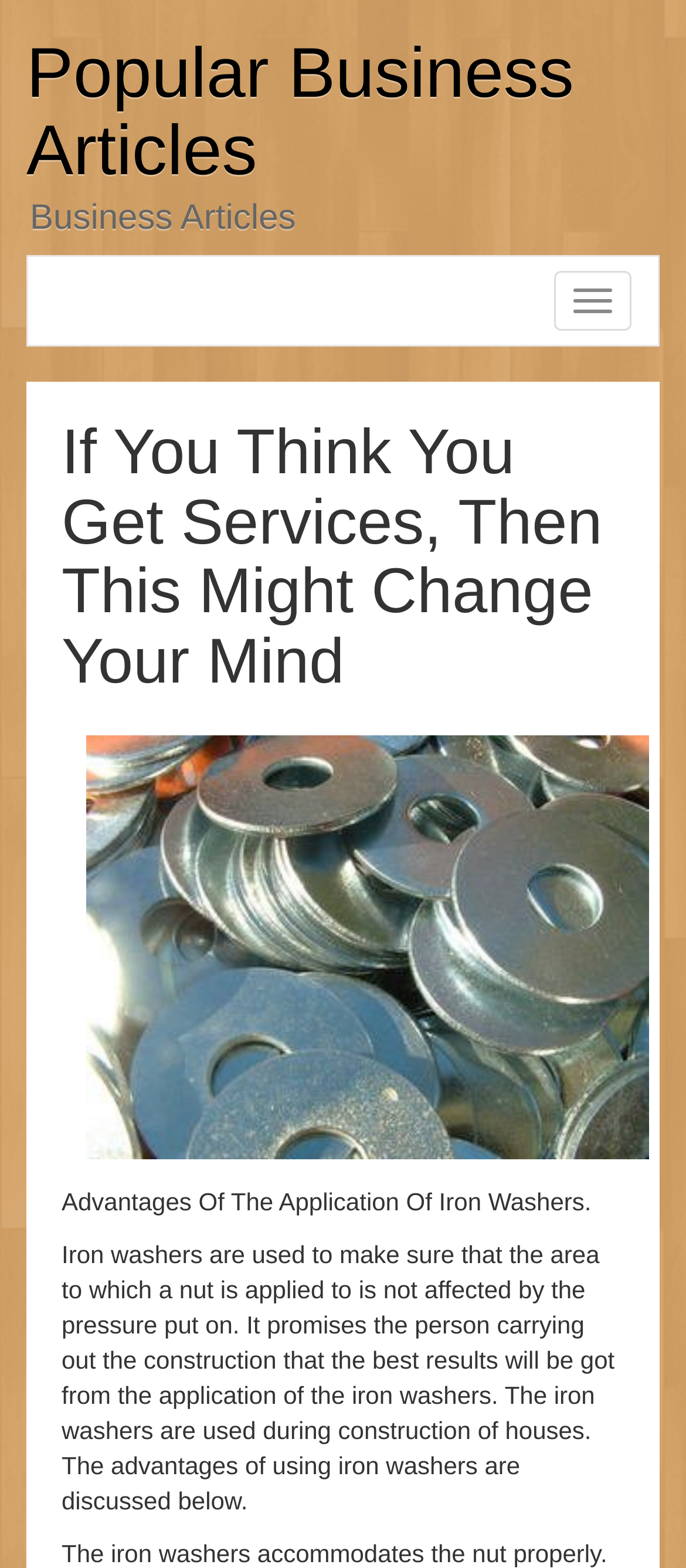Answer in one word or a short phrase: 
Where are iron washers used?

Construction of houses